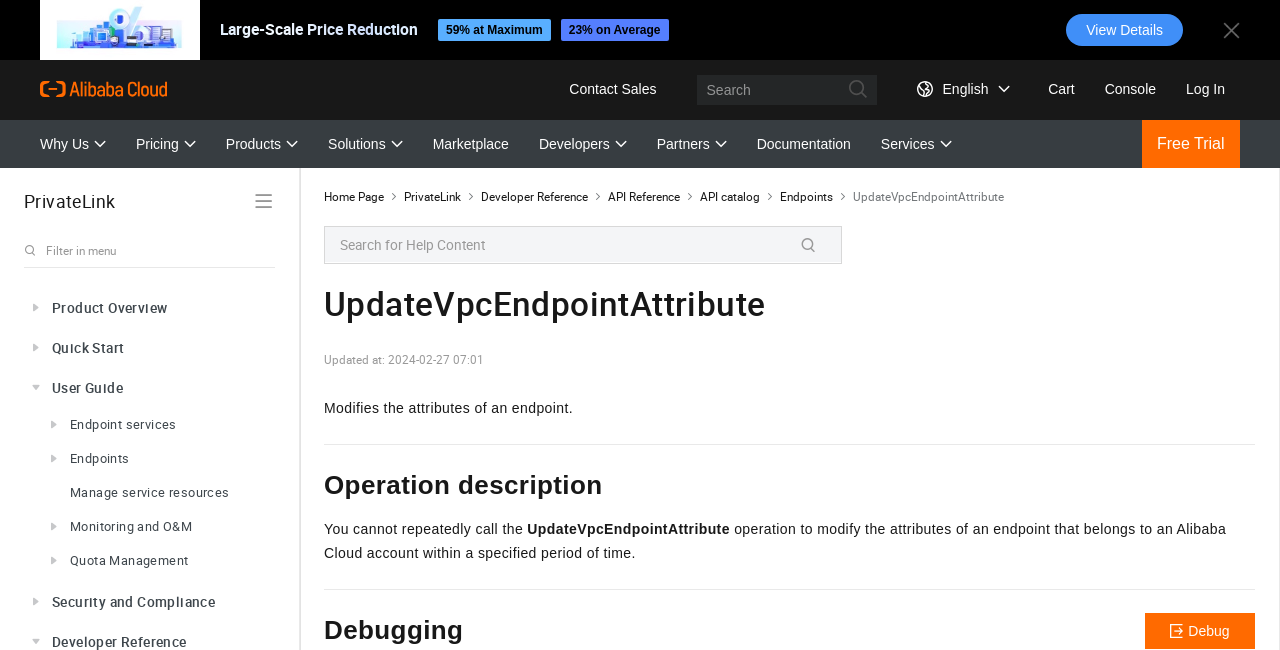Locate the bounding box coordinates of the clickable part needed for the task: "Click on the 'Free Trial' link".

[0.892, 0.185, 0.968, 0.258]